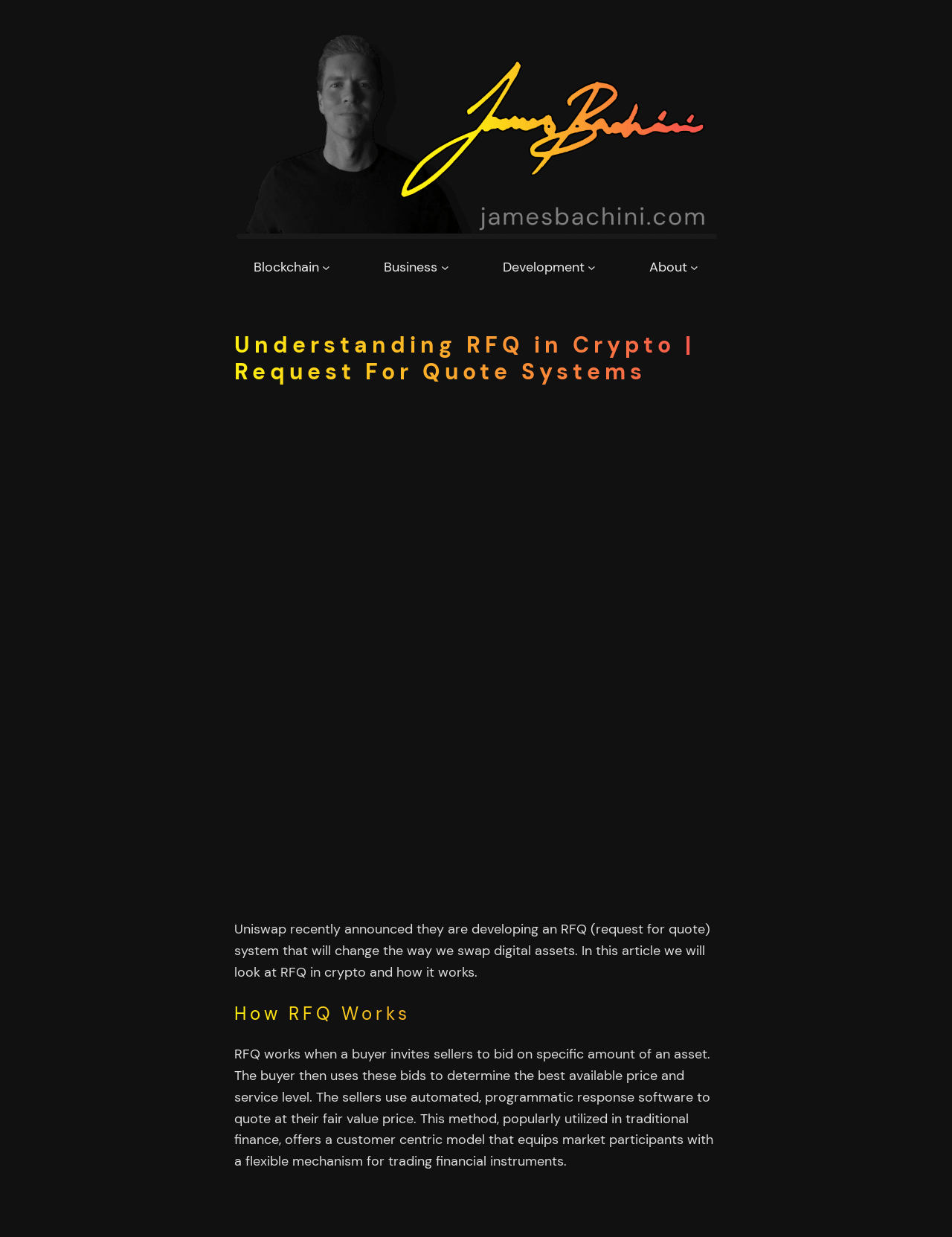Please reply to the following question with a single word or a short phrase:
What is the purpose of RFQ?

To determine the best available price